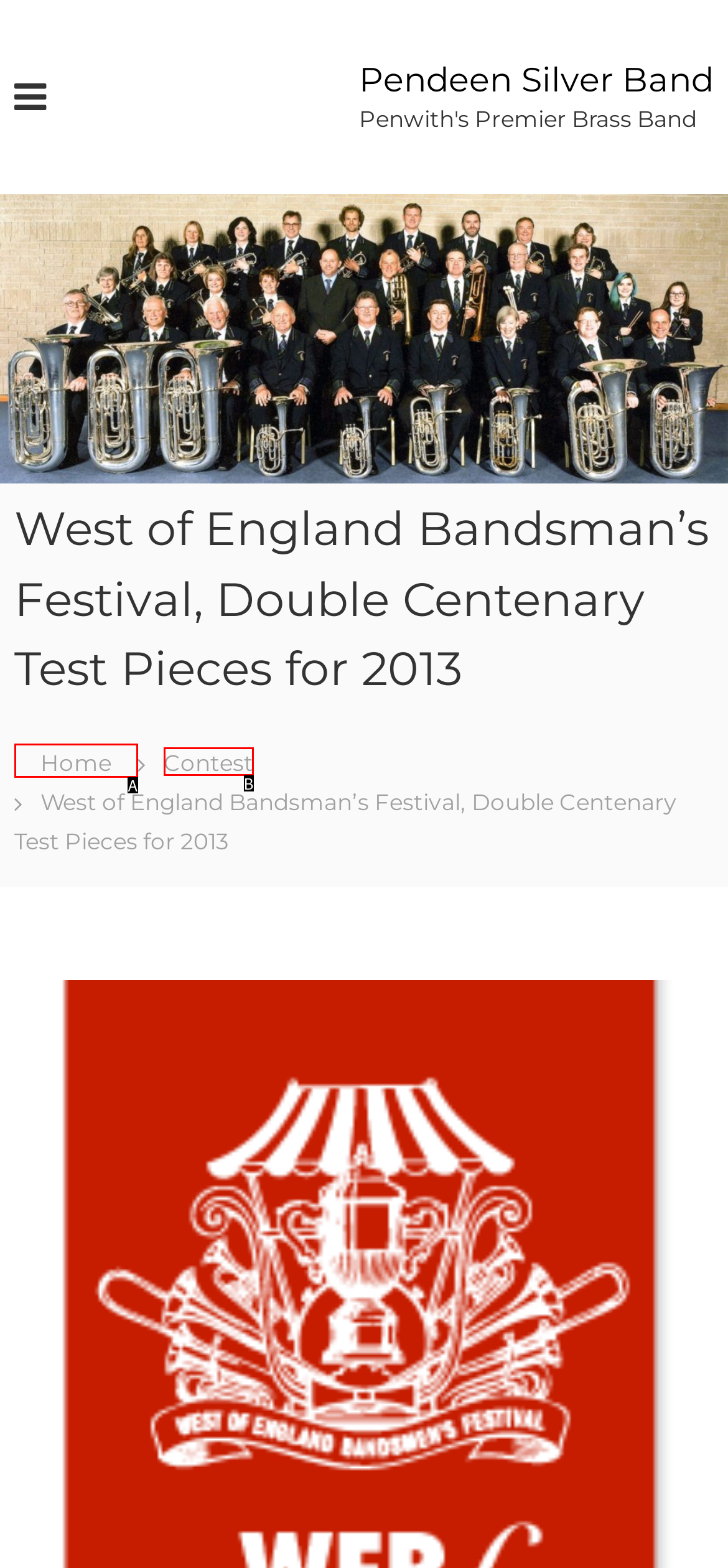Select the option that matches this description: Home
Answer by giving the letter of the chosen option.

A